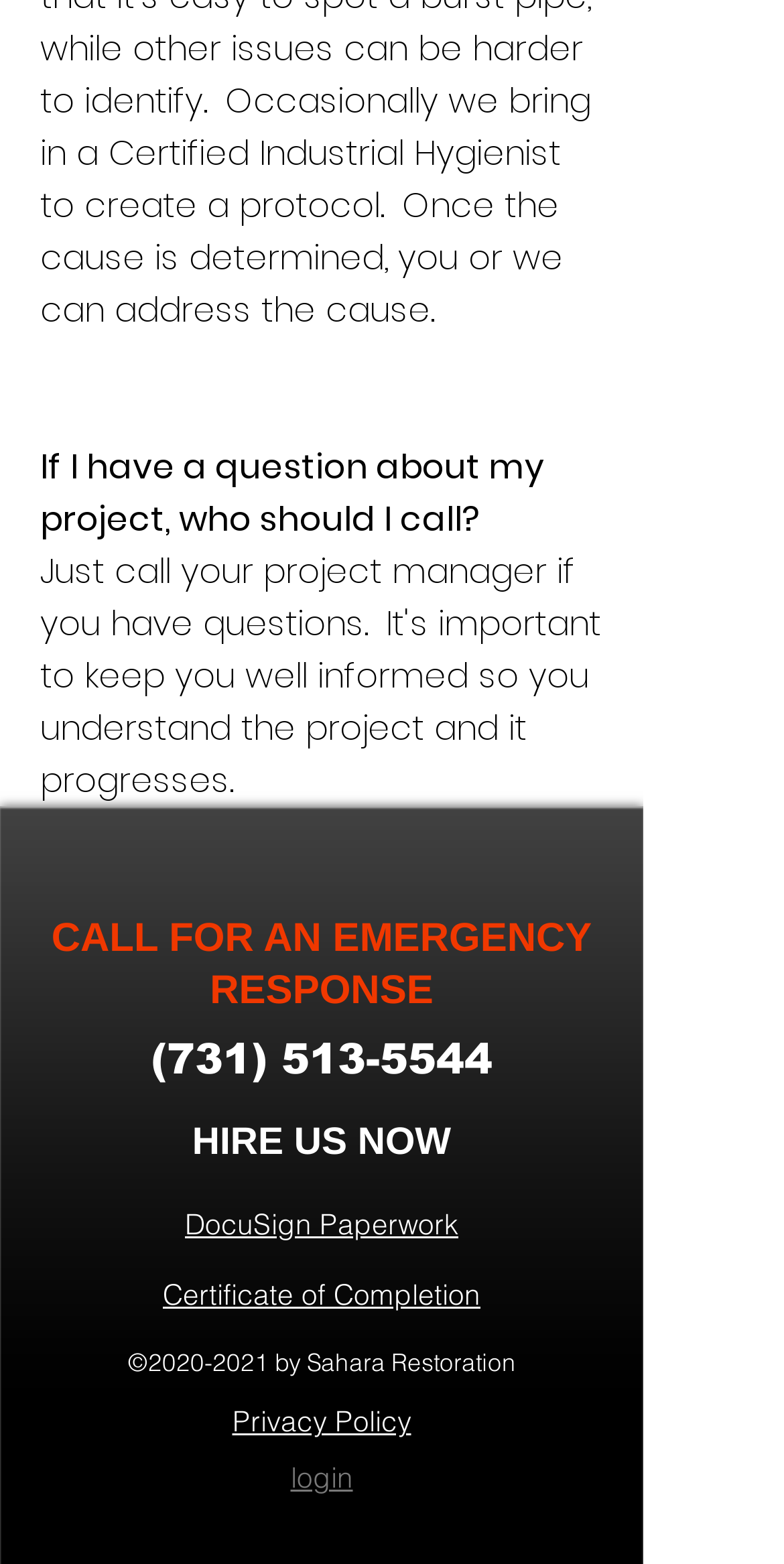Answer in one word or a short phrase: 
What is the name of the company mentioned in the copyright information?

Sahara Restoration